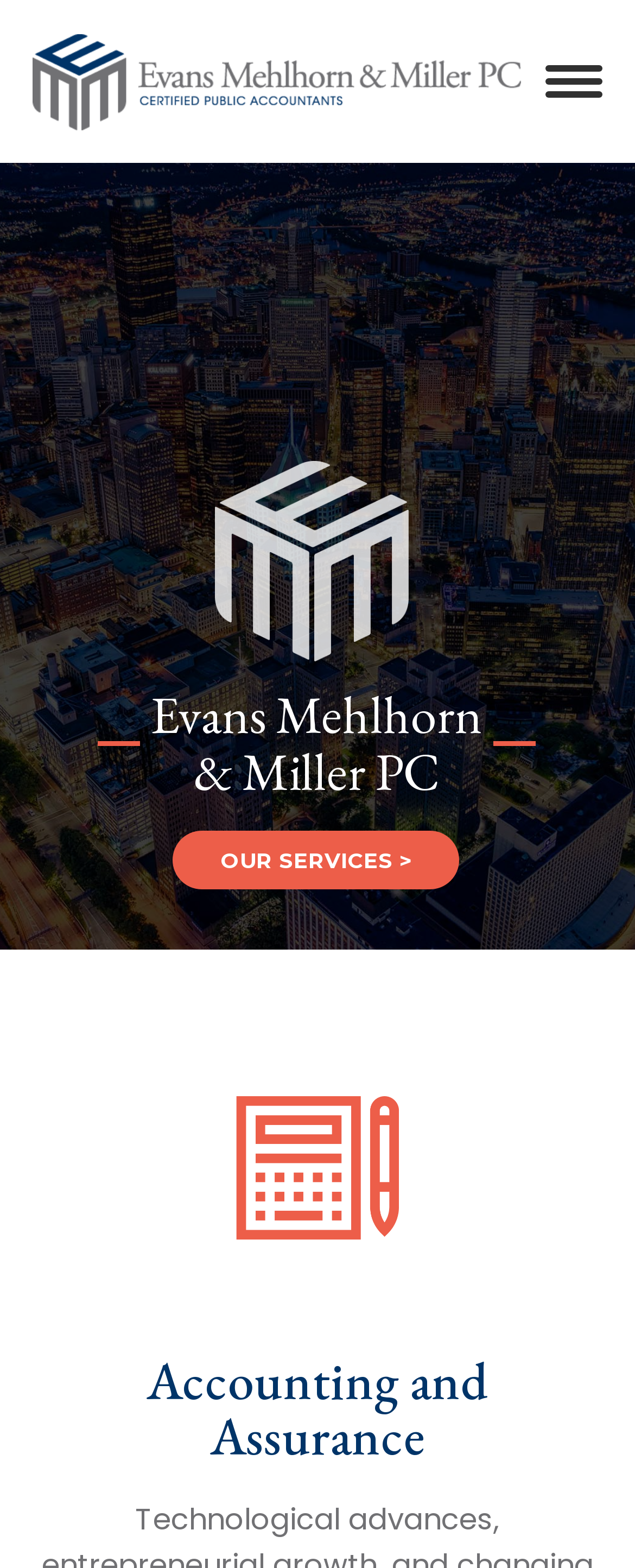Use a single word or phrase to respond to the question:
What is the icon next to 'OUR SERVICES >'?

An arrow